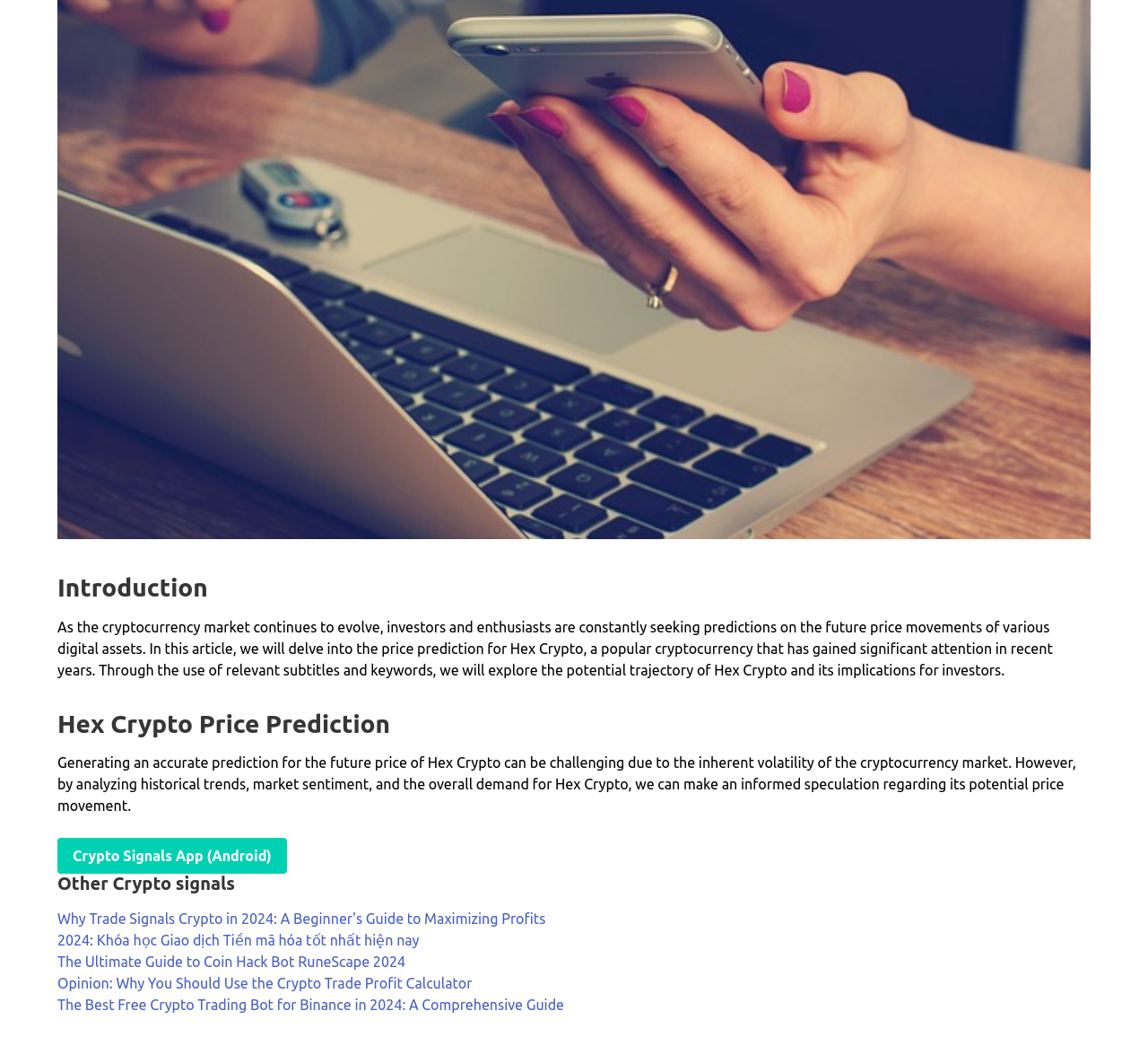How many links are provided for other crypto signals?
Based on the visual details in the image, please answer the question thoroughly.

To find the number of links provided for other crypto signals, we can look at the section with the heading 'Other Crypto signals'. There are five links listed under this section, which are 'Crypto Signals App (Android)', 'Why Trade Signals Crypto in 2024: A Beginner's Guide to Maximizing Profits', '2024: Khóa học Giao dịch Tiền mã hóa tốt nhất hiện nay', 'The Ultimate Guide to Coin Hack Bot RuneScape 2024', and 'The Best Free Crypto Trading Bot for Binance in 2024: A Comprehensive Guide'.